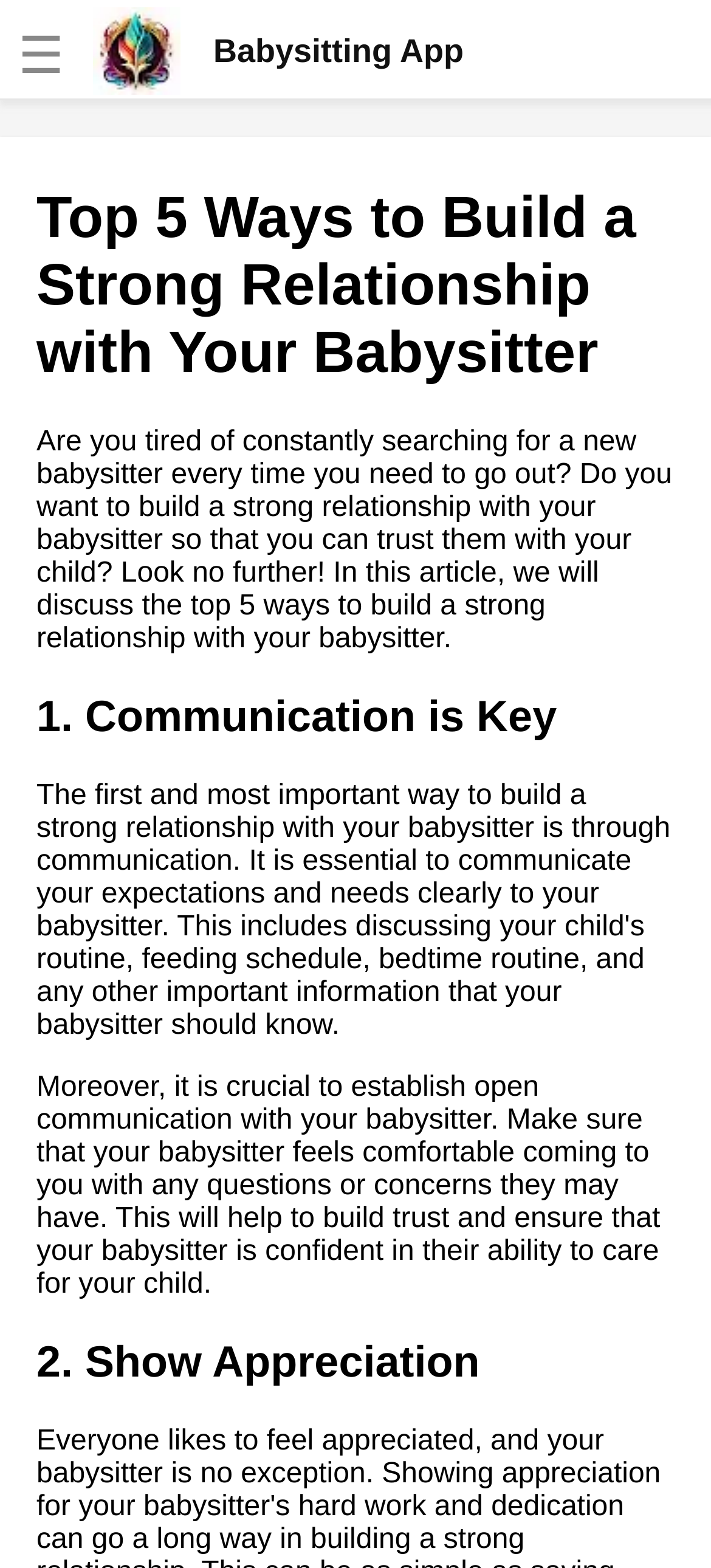Return the bounding box coordinates of the UI element that corresponds to this description: "Babysitting App". The coordinates must be given as four float numbers in the range of 0 and 1, [left, top, right, bottom].

[0.131, 0.004, 0.652, 0.06]